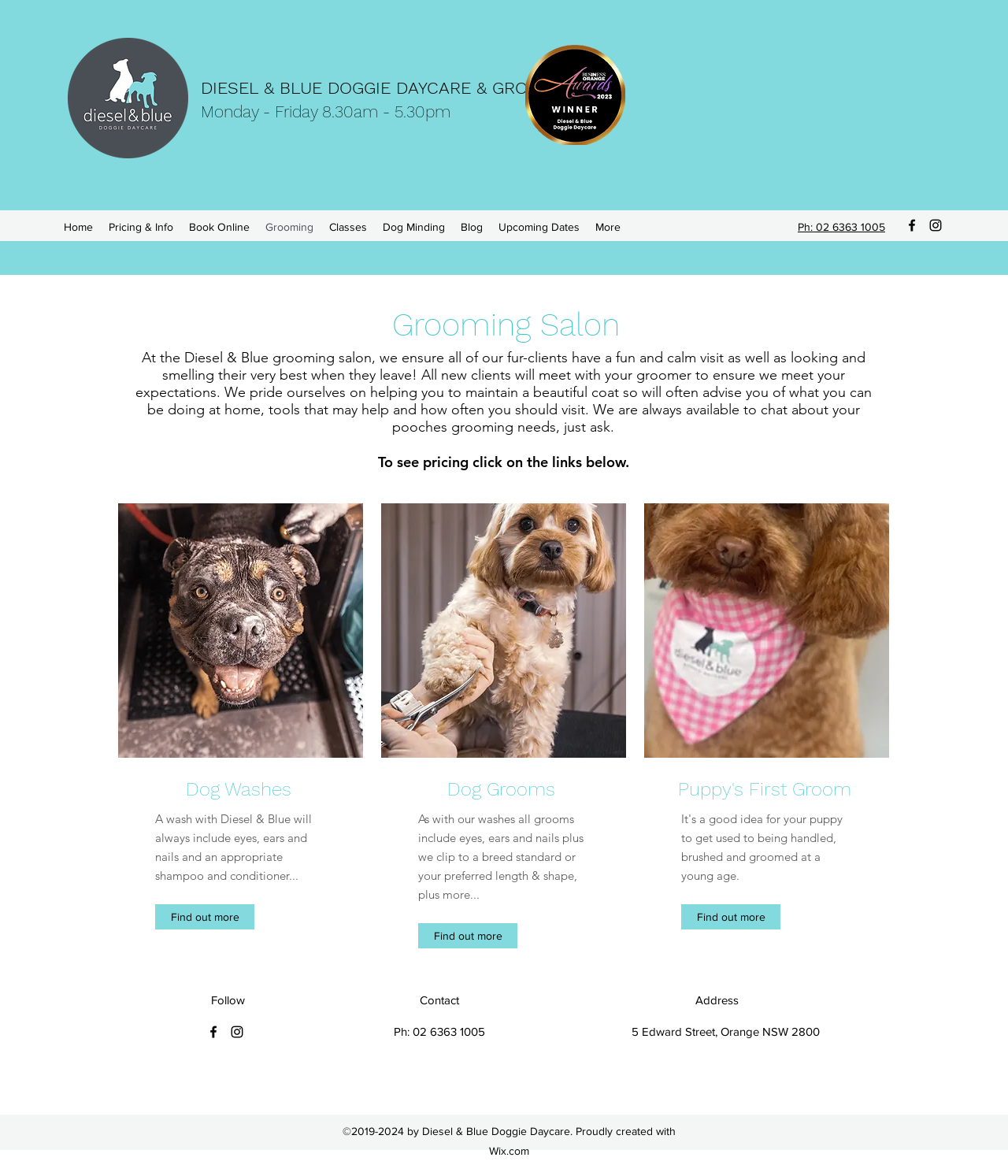Use the information in the screenshot to answer the question comprehensively: What is the address of Diesel & Blue Doggie Daycare?

The address of Diesel & Blue Doggie Daycare can be found at the bottom of the webpage, where it says 'Address: 5 Edward Street, Orange NSW 2800'.